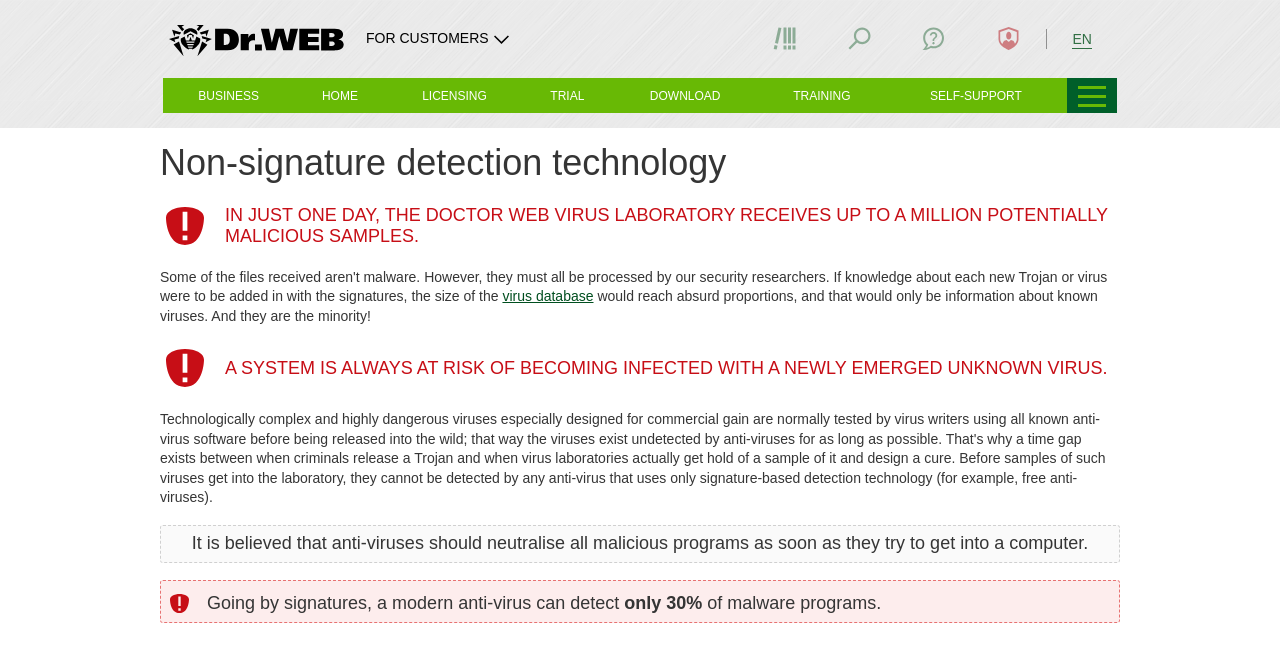Determine the webpage's heading and output its text content.

Non-signature detection technology